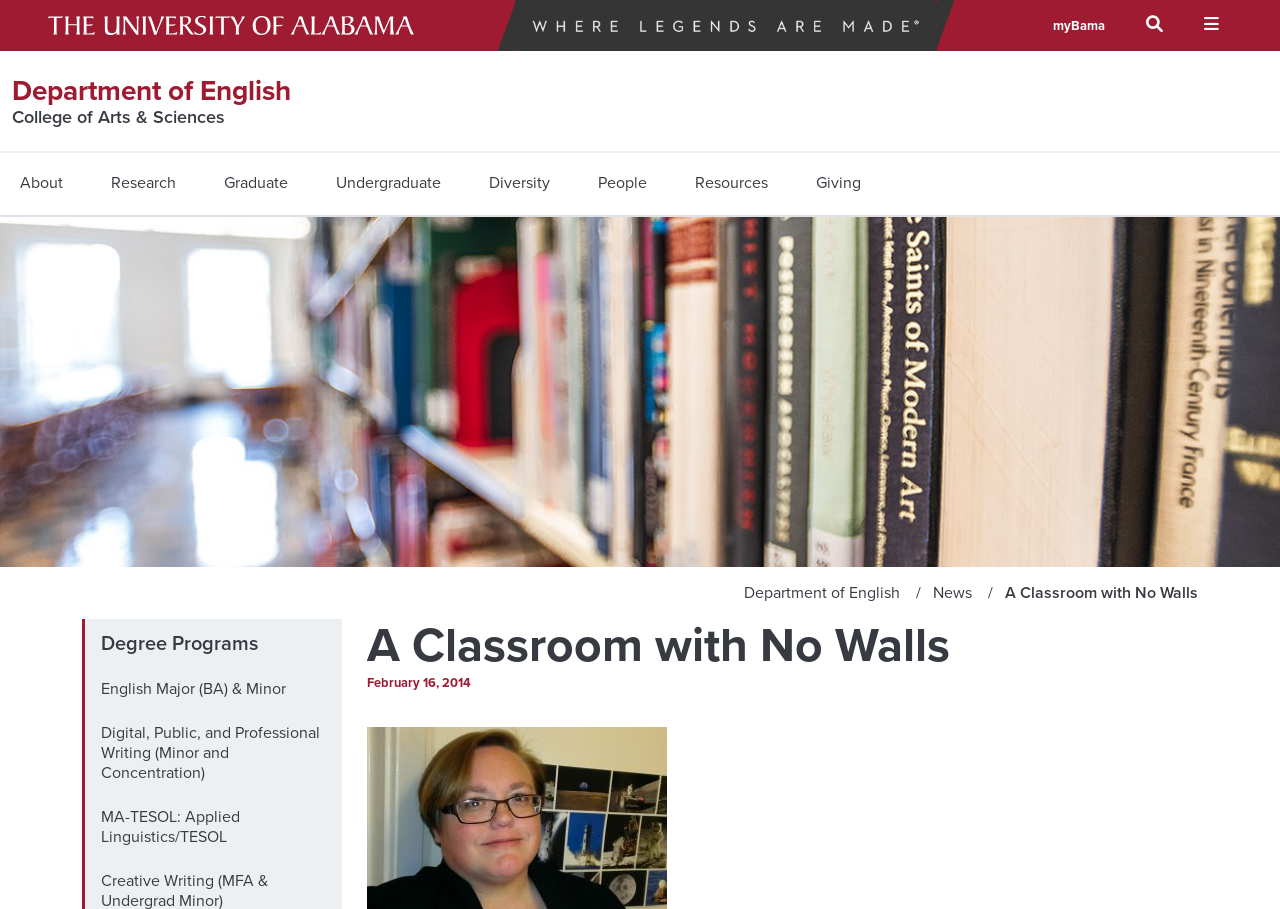Can you find and generate the webpage's heading?

Department of English